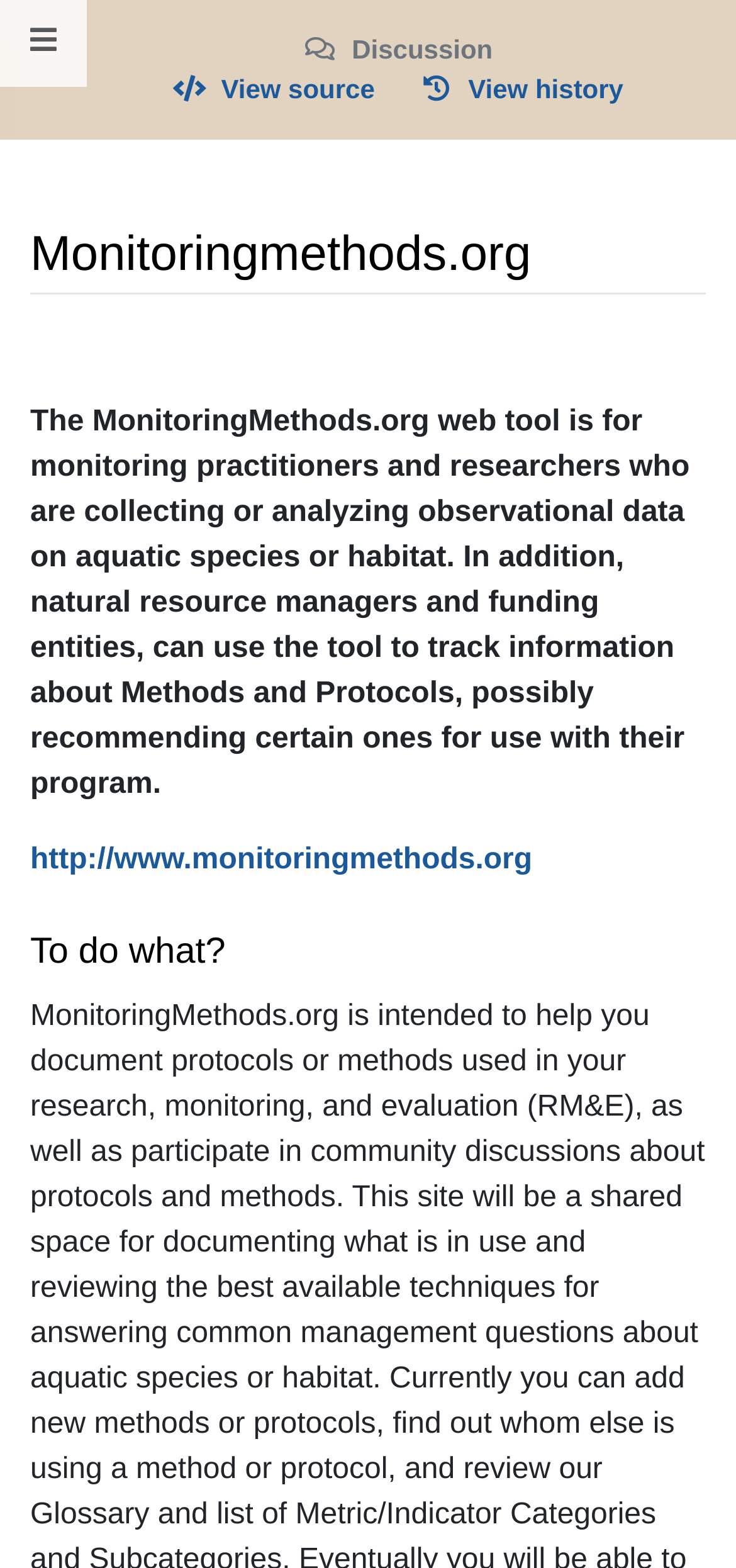Identify the bounding box coordinates for the UI element described as follows: View history. Use the format (top-left x, top-left y, bottom-right x, bottom-right y) and ensure all values are floating point numbers between 0 and 1.

[0.571, 0.045, 0.847, 0.07]